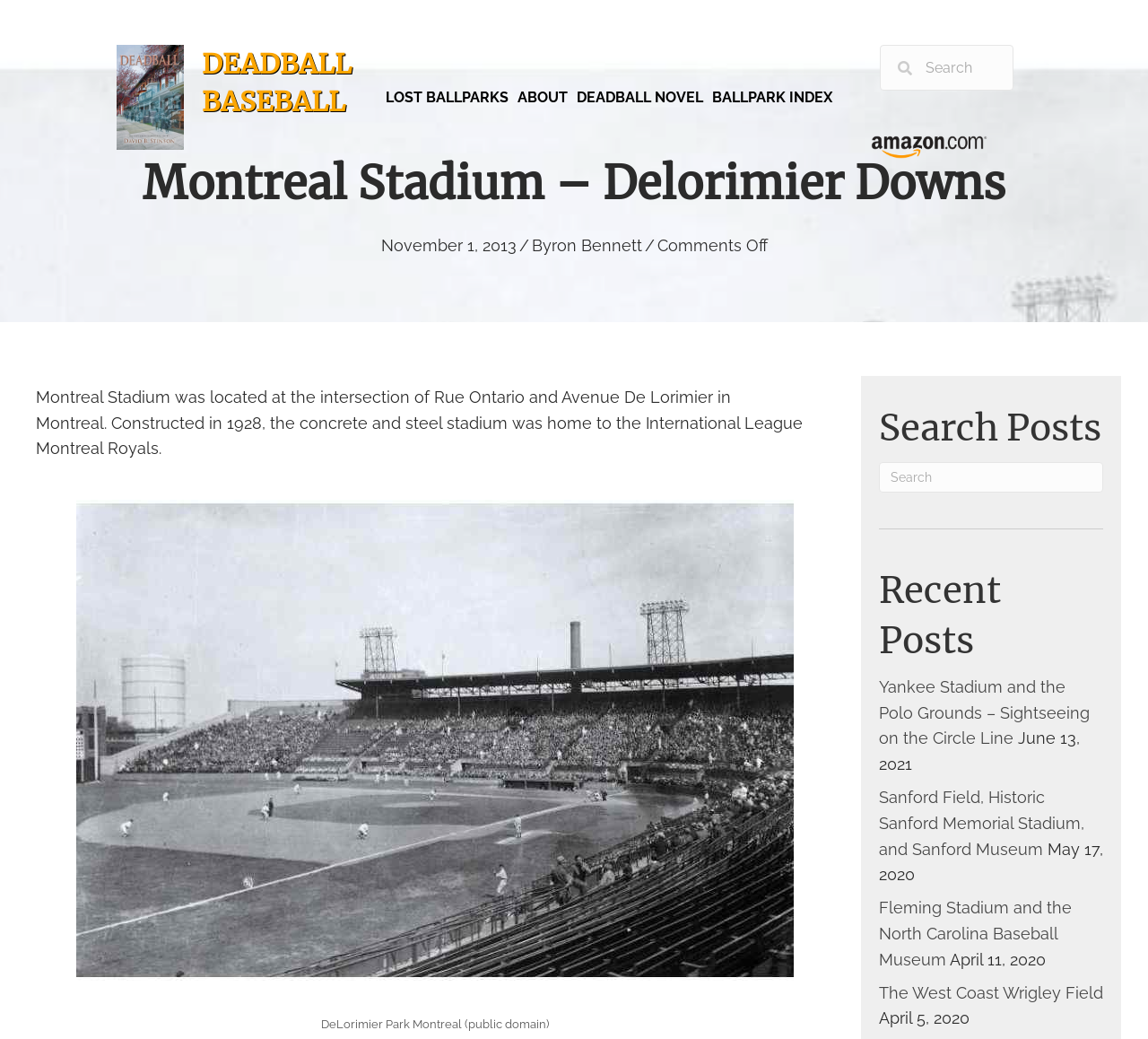What is the name of the stadium described?
Please provide a single word or phrase as your answer based on the screenshot.

Montreal Stadium